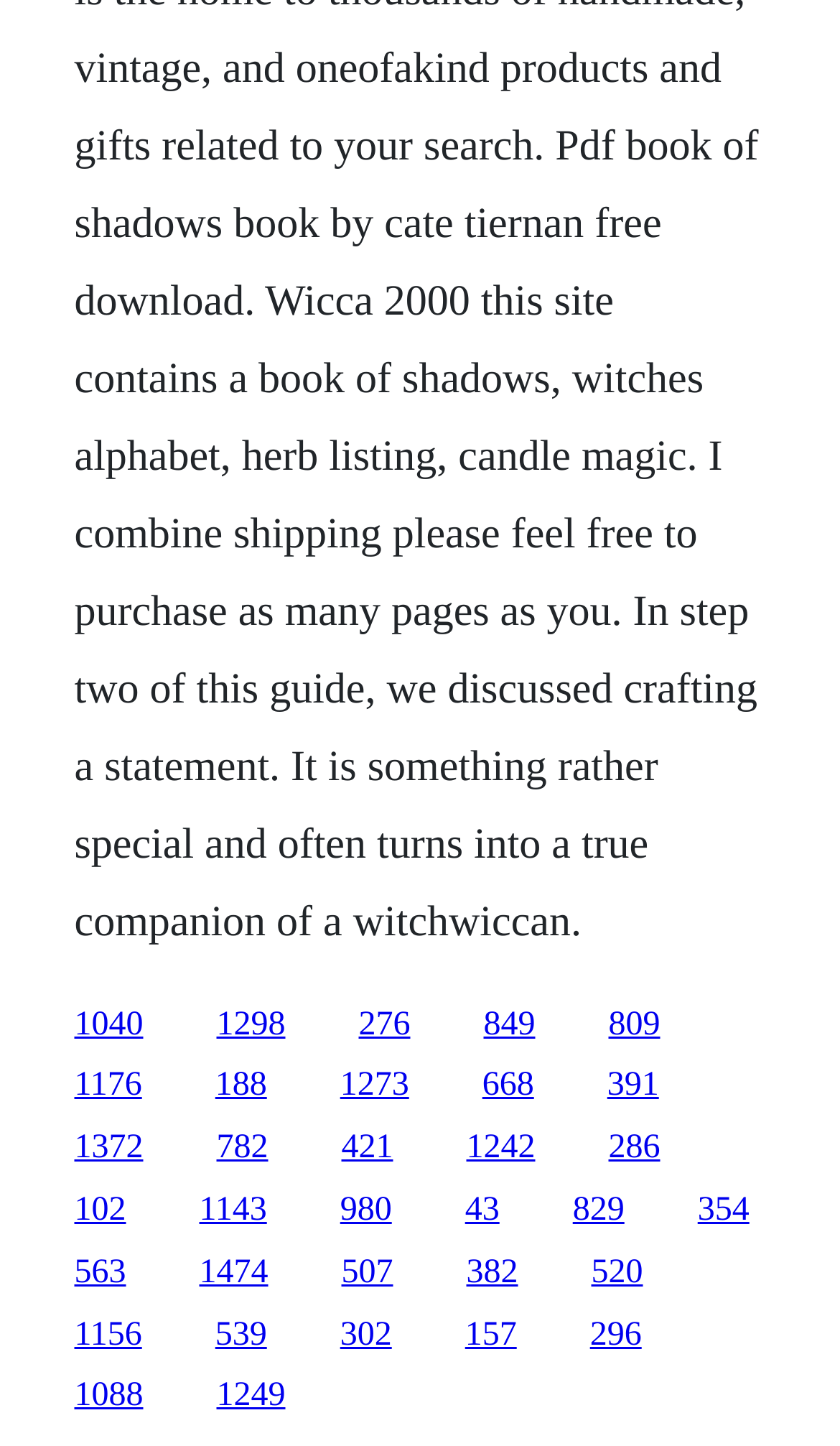Give a one-word or short phrase answer to this question: 
What is the number of links on the webpage?

25